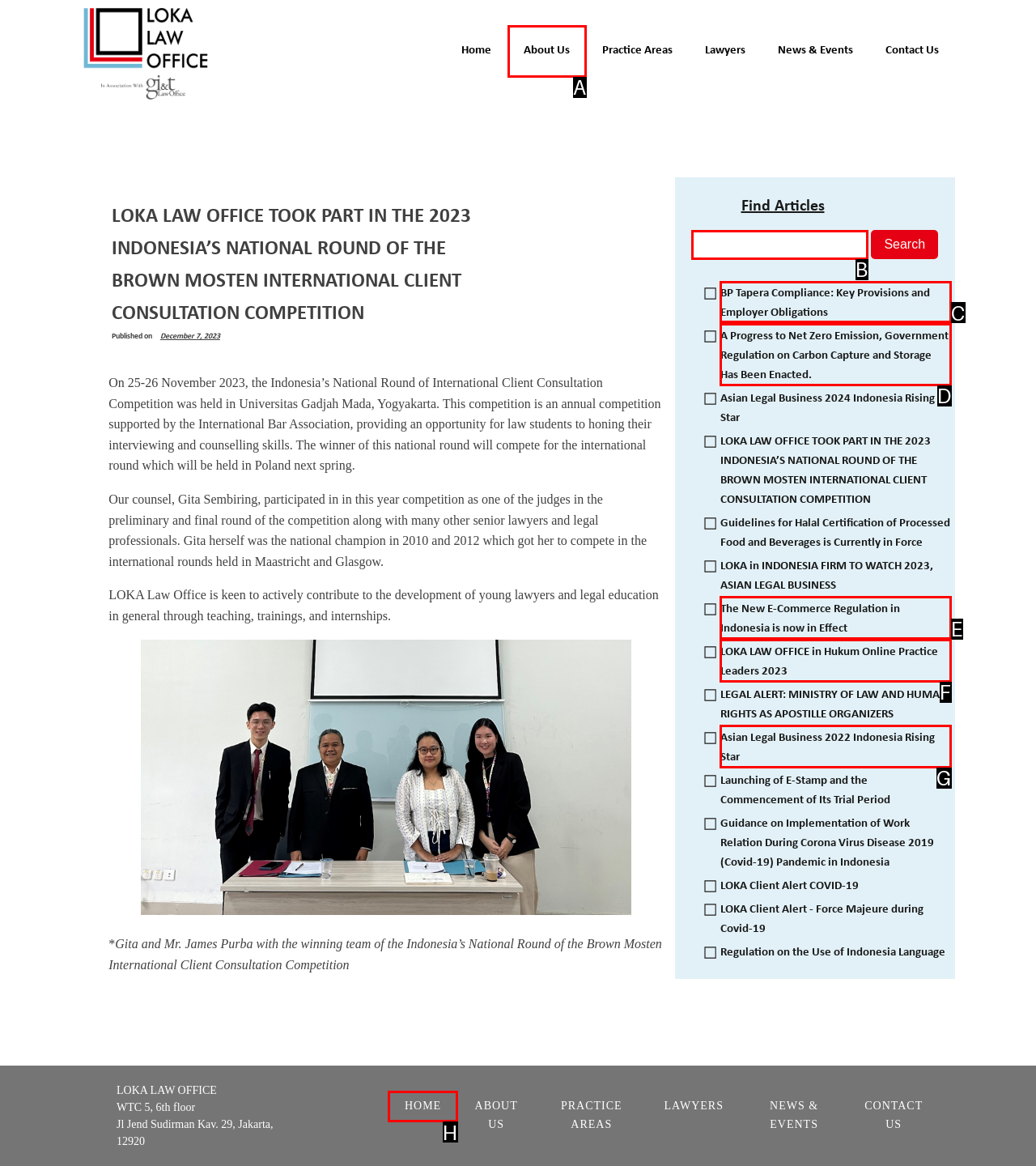Which HTML element should be clicked to perform the following task: Read the news about BP Tapera Compliance
Reply with the letter of the appropriate option.

C